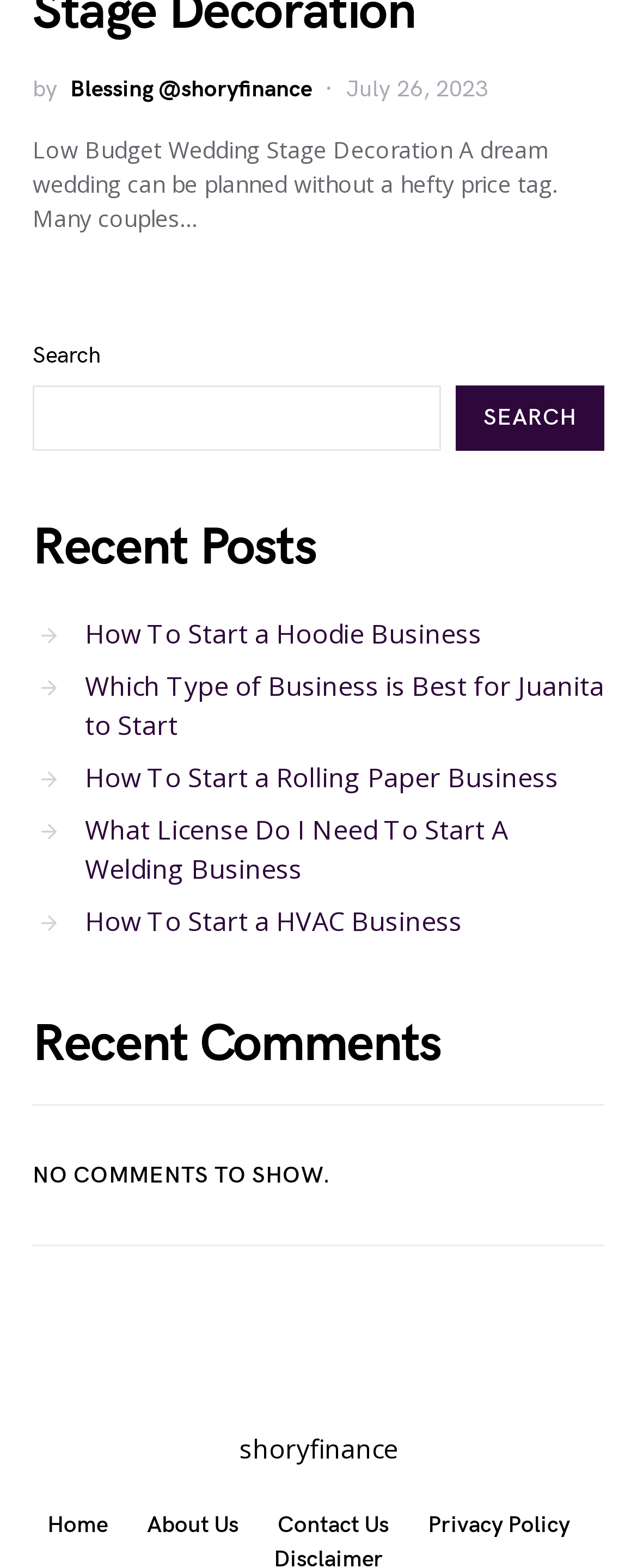Locate the bounding box coordinates of the UI element described by: "parent_node: SEARCH name="s"". The bounding box coordinates should consist of four float numbers between 0 and 1, i.e., [left, top, right, bottom].

[0.051, 0.246, 0.693, 0.287]